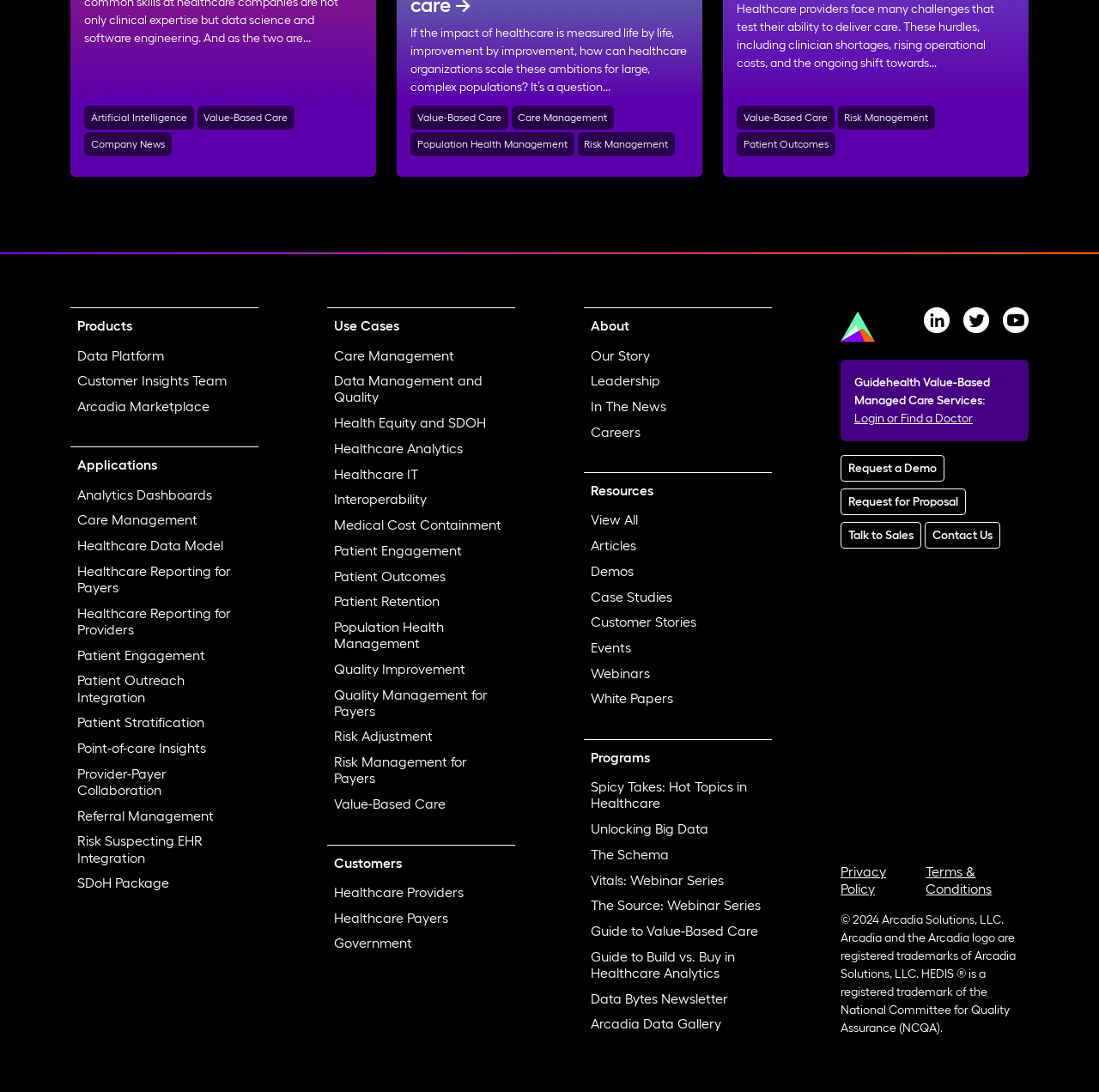Respond with a single word or phrase to the following question: What is the main topic of this webpage?

Healthcare